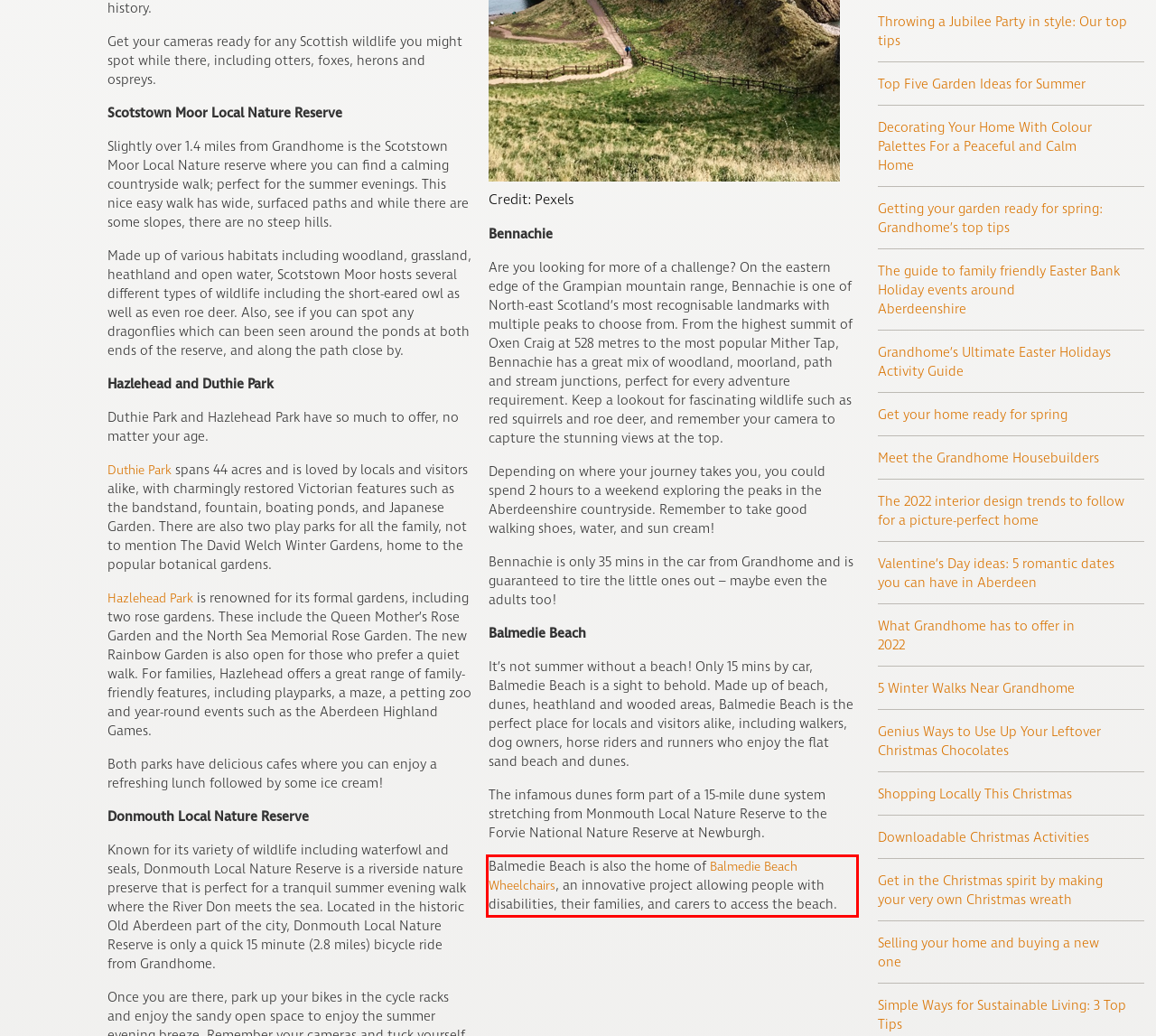Using the provided screenshot of a webpage, recognize and generate the text found within the red rectangle bounding box.

Balmedie Beach is also the home of Balmedie Beach Wheelchairs, an innovative project allowing people with disabilities, their families, and carers to access the beach.